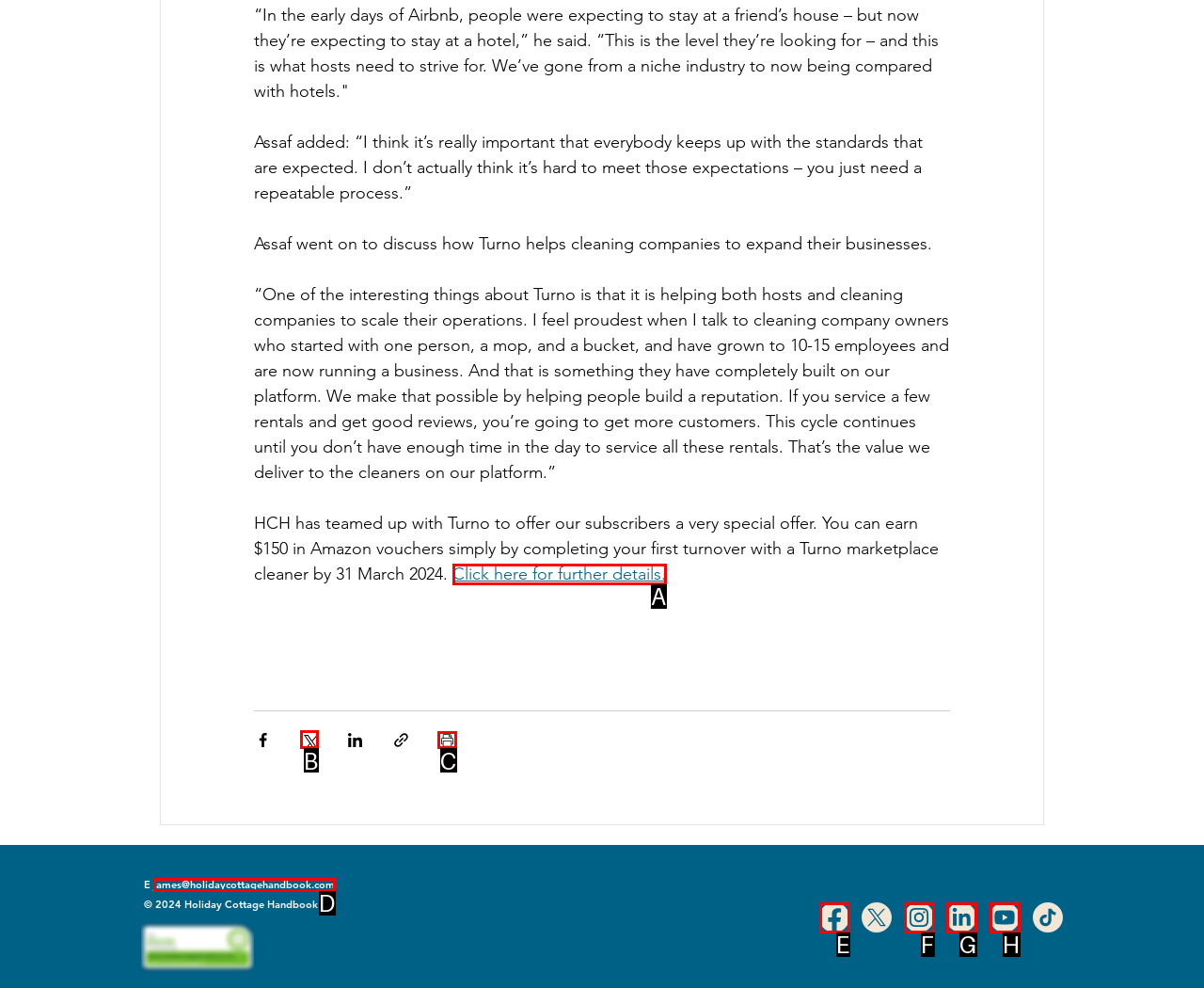Identify the correct option to click in order to accomplish the task: Browse A-Z Provide your answer with the letter of the selected choice.

None